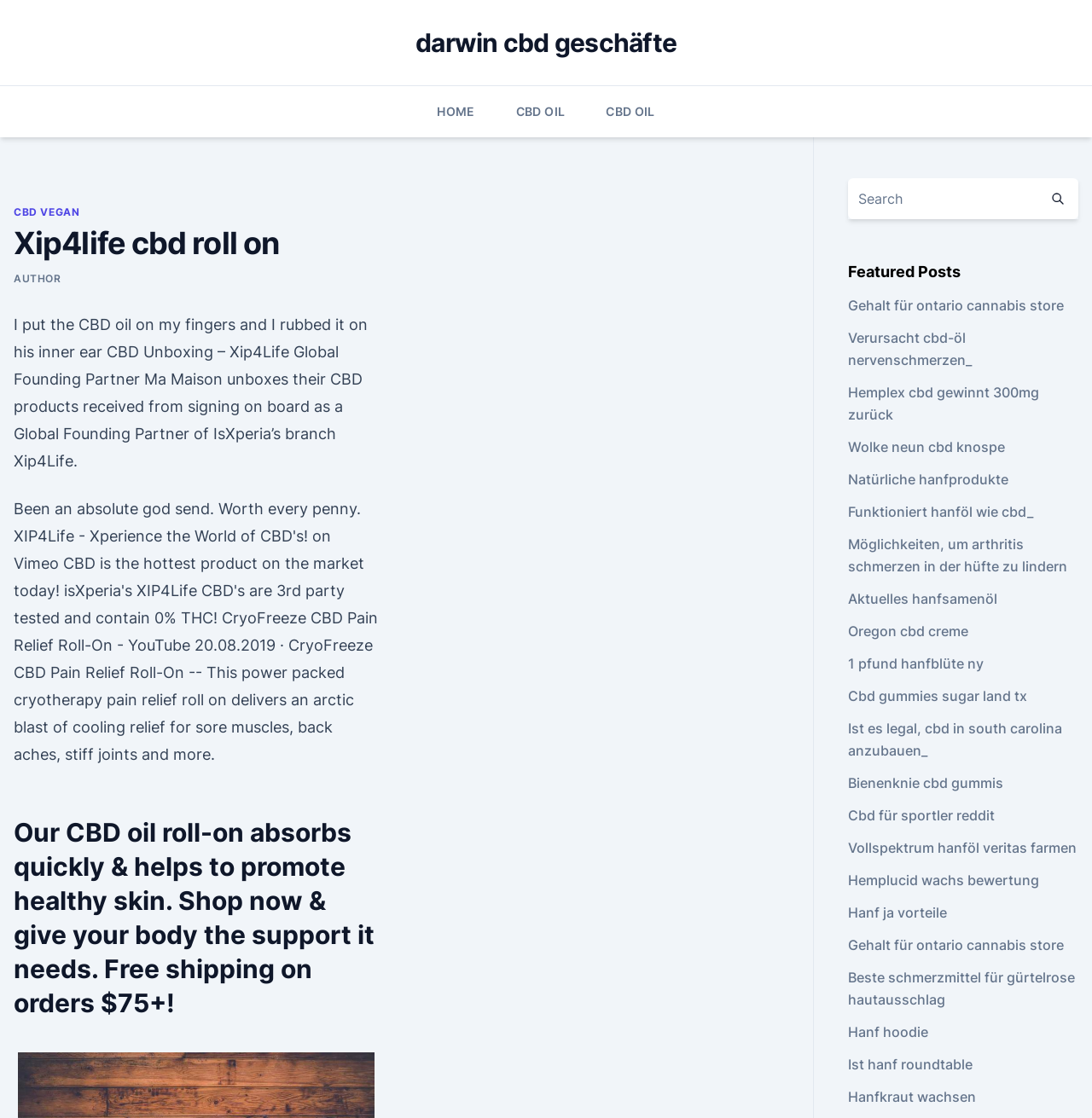Find the bounding box coordinates of the clickable element required to execute the following instruction: "Read the 'CBD OIL' section". Provide the coordinates as four float numbers between 0 and 1, i.e., [left, top, right, bottom].

[0.472, 0.077, 0.517, 0.123]